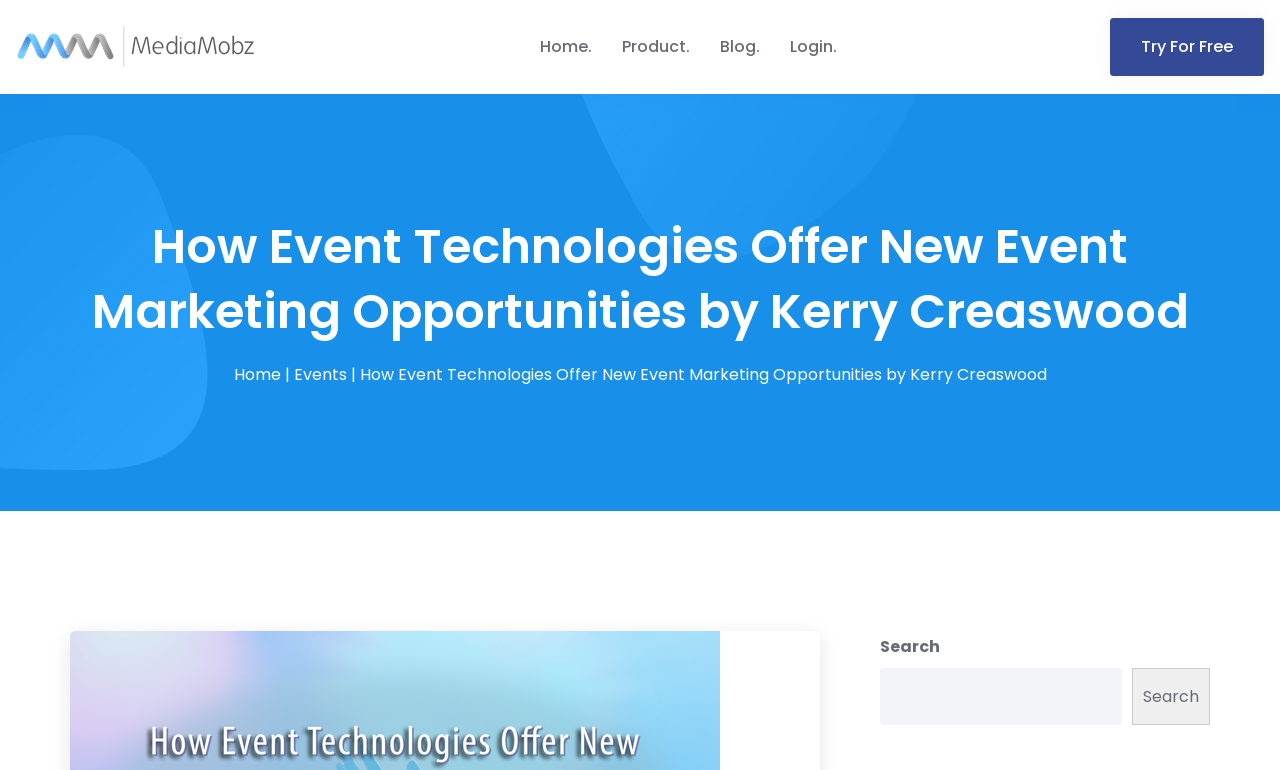Illustrate the webpage thoroughly, mentioning all important details.

The webpage appears to be a blog article titled "How Event Technologies Offer New Event Marketing Opportunities by Kerry Creaswood" on the MediaMobz website. At the top left corner, there is a link to the MediaMobz homepage, accompanied by a MediaMobz logo image. 

Below the logo, there is a navigation menu with links to "Home", "Product", "Blog", and "Login" pages, aligned horizontally across the top of the page. On the top right corner, there is a call-to-action link "Try For Free".

The main content of the page is the blog article, which is headed by a large title that spans almost the entire width of the page. Below the title, there is a secondary navigation menu with links to "Home" and "Events" pages, separated by a vertical bar.

The main body of the article is not explicitly described in the accessibility tree, but it likely occupies the majority of the page's content area. At the bottom right corner of the page, there is a search bar with a search input field, a search button, and a "Search" label.

Overall, the webpage has a simple and organized layout, with clear headings and concise navigation menus.